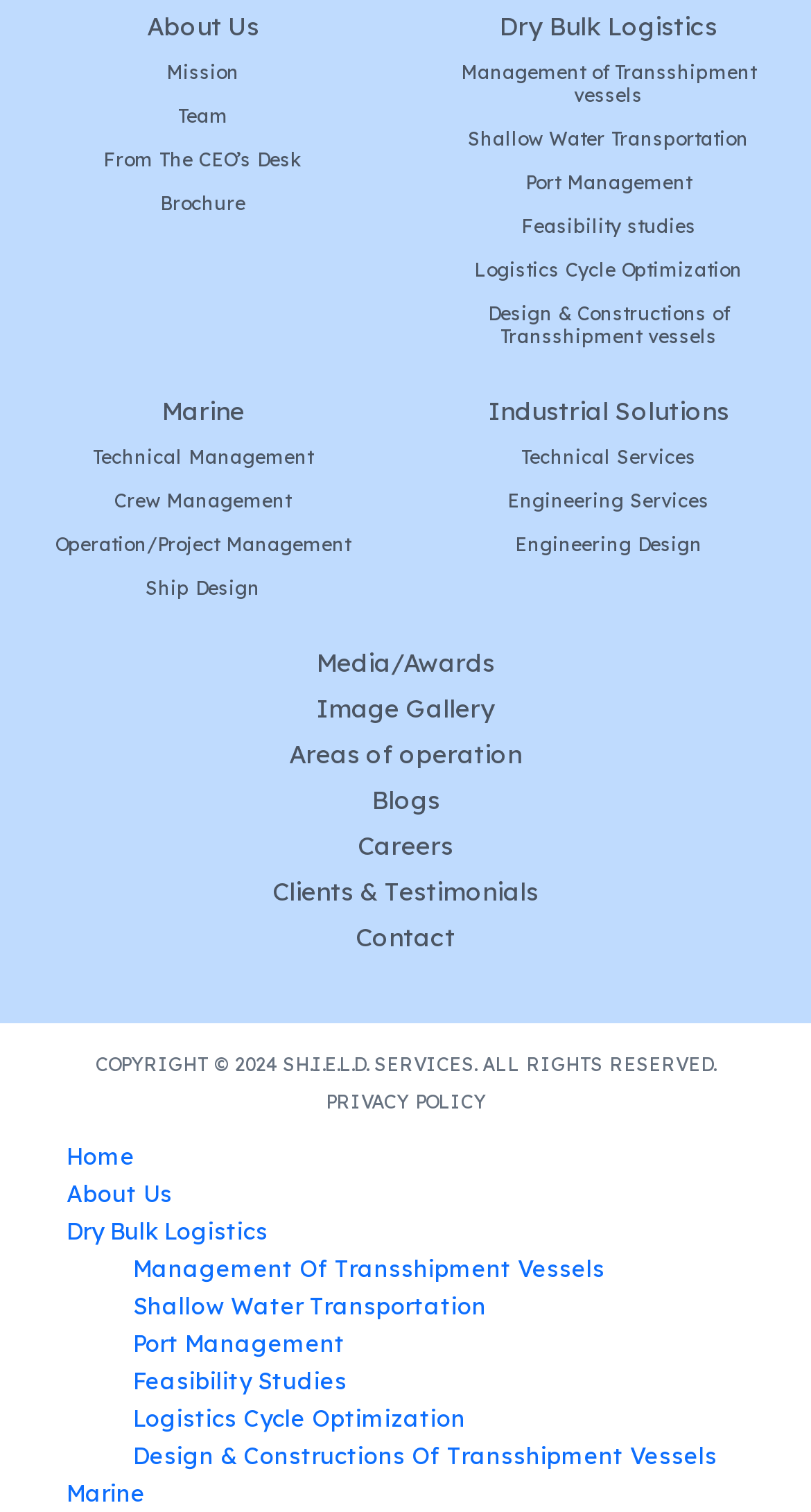Point out the bounding box coordinates of the section to click in order to follow this instruction: "Learn about Ship Design".

[0.179, 0.381, 0.321, 0.396]